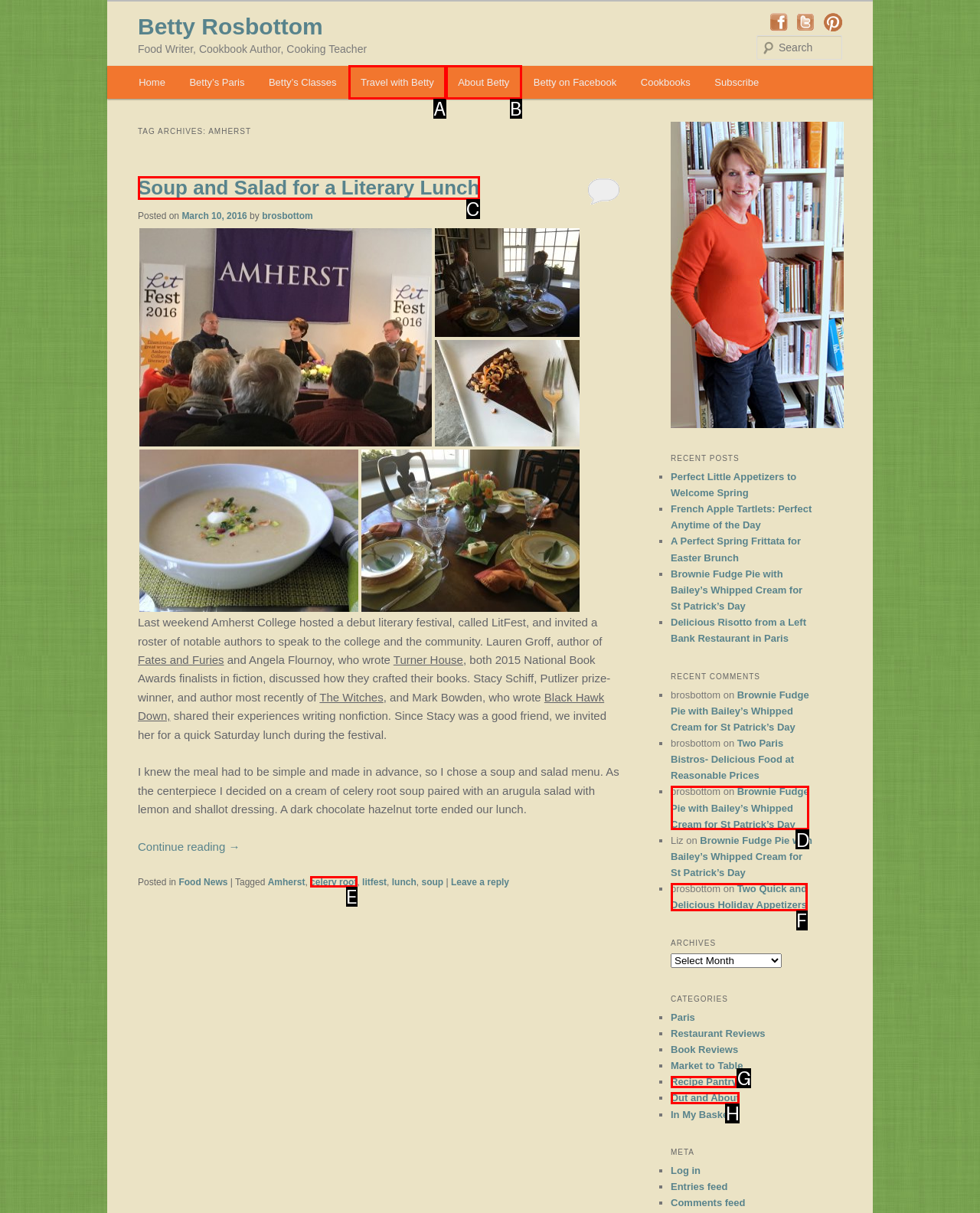Given the description: Recipe Pantry, select the HTML element that matches it best. Reply with the letter of the chosen option directly.

G